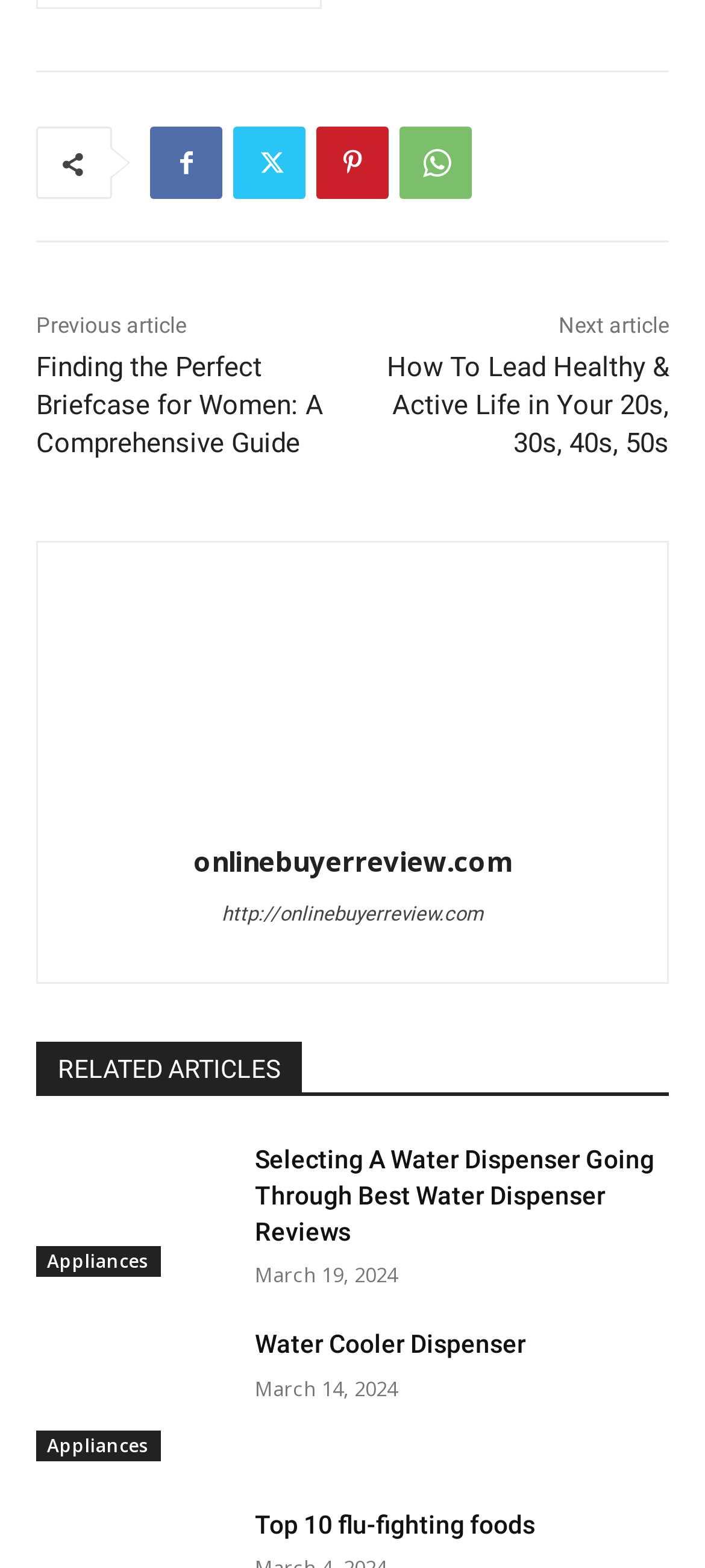Determine the bounding box coordinates of the region that needs to be clicked to achieve the task: "Explore the related article about water cooler dispenser".

[0.051, 0.847, 0.321, 0.932]